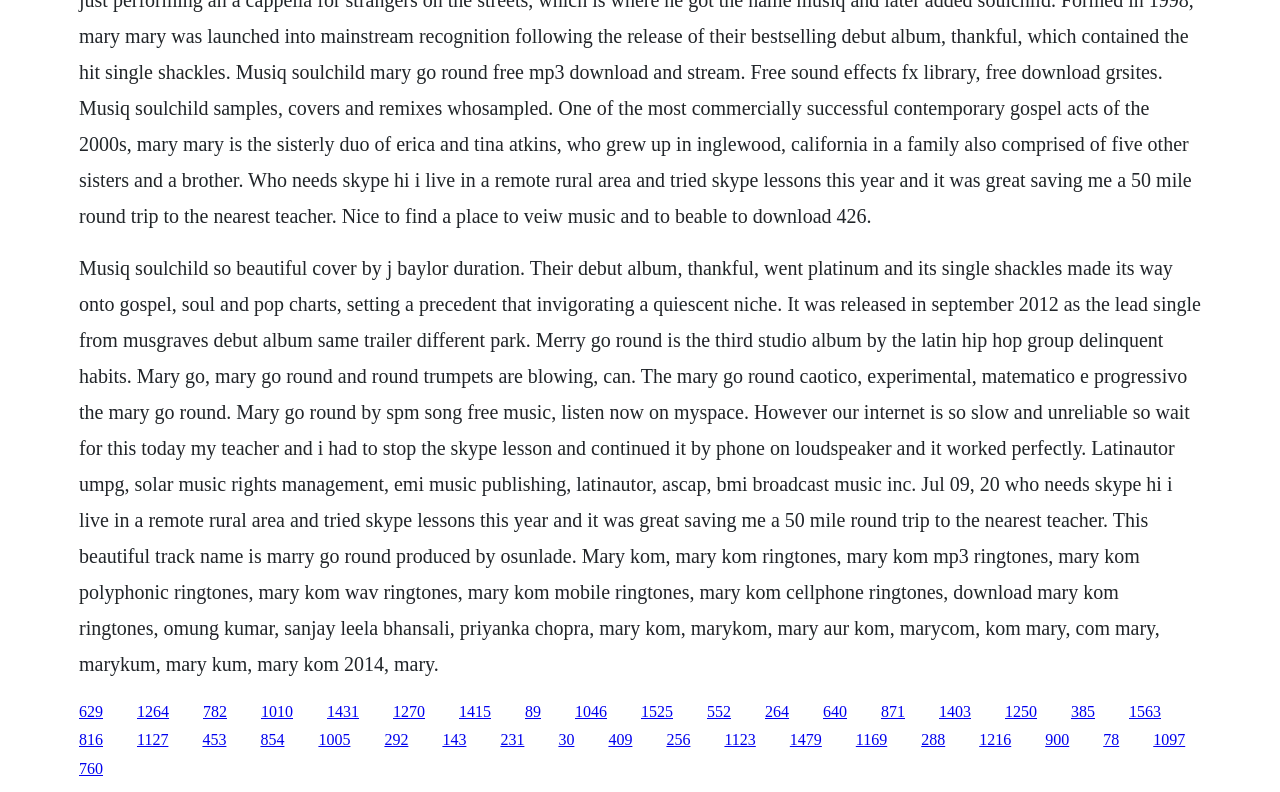Determine the bounding box coordinates for the region that must be clicked to execute the following instruction: "Click the link '629'".

[0.062, 0.887, 0.08, 0.909]